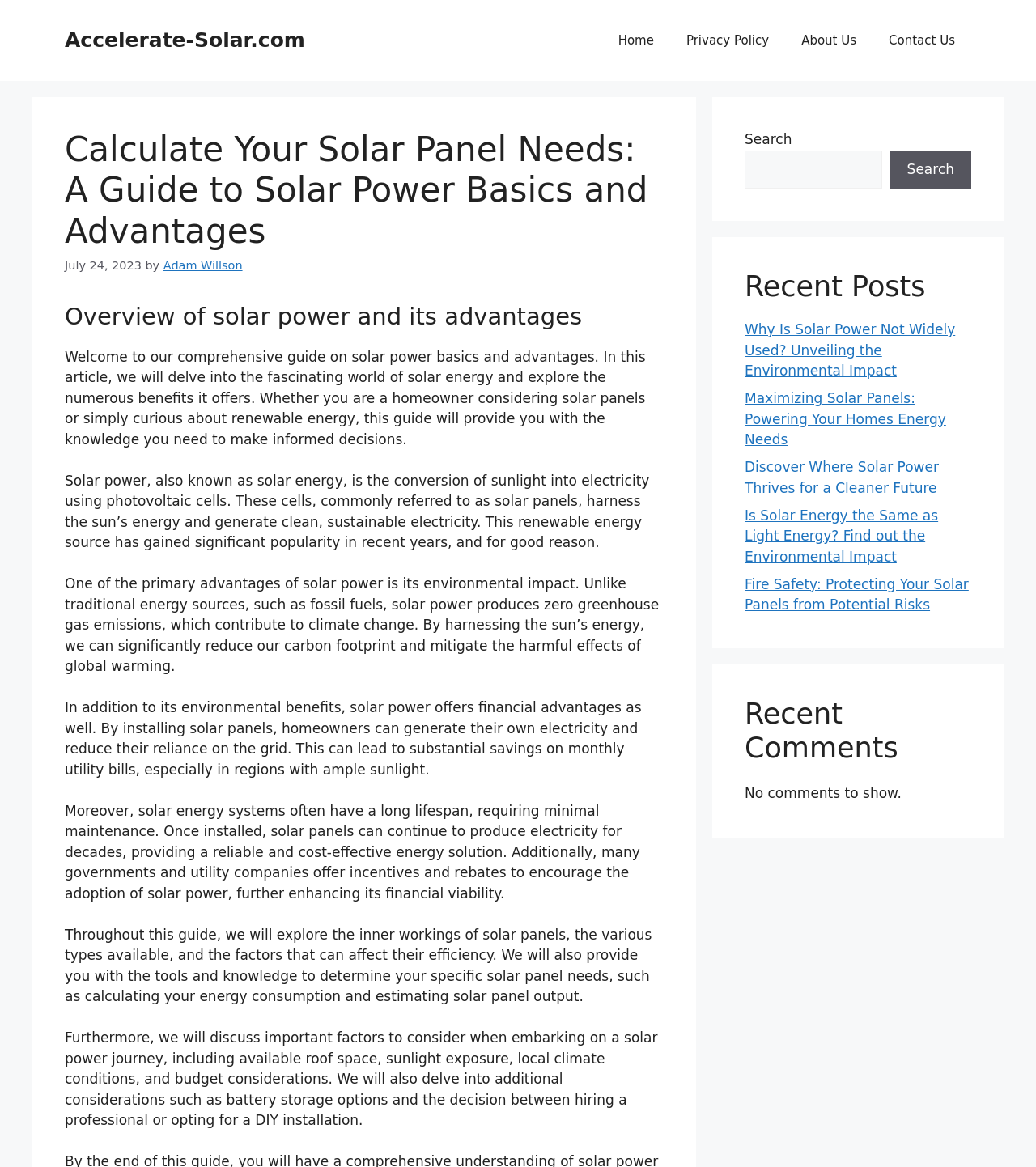Respond with a single word or short phrase to the following question: 
What is the topic of the article?

Solar power